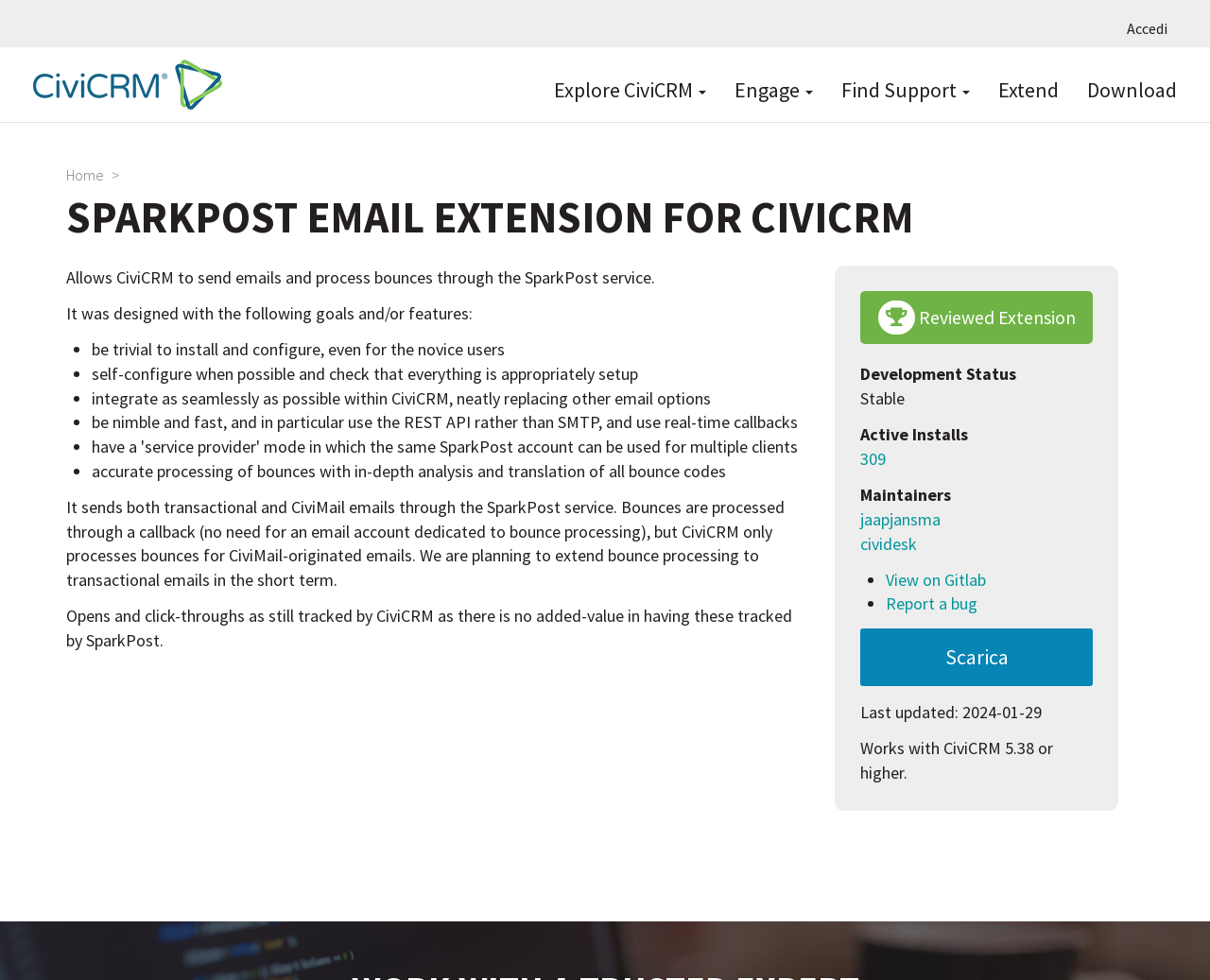Please answer the following query using a single word or phrase: 
What is the purpose of the extension?

Send emails and process bounces